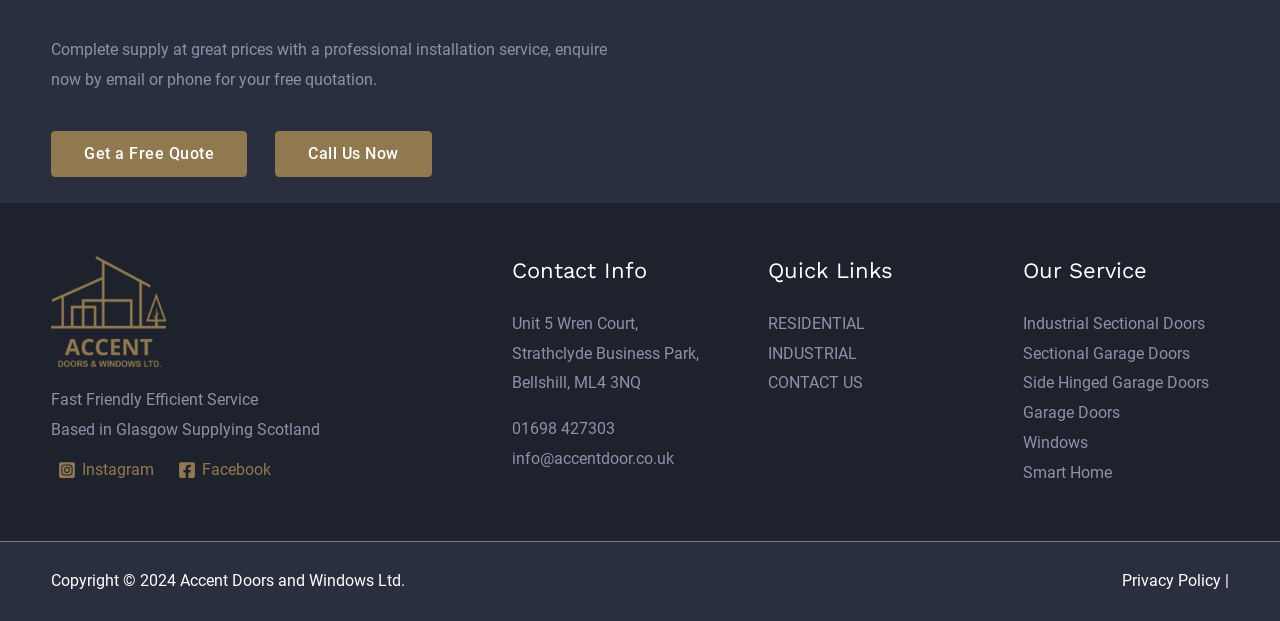Find the bounding box coordinates for the element that must be clicked to complete the instruction: "Check contact information". The coordinates should be four float numbers between 0 and 1, indicated as [left, top, right, bottom].

[0.4, 0.409, 0.561, 0.462]